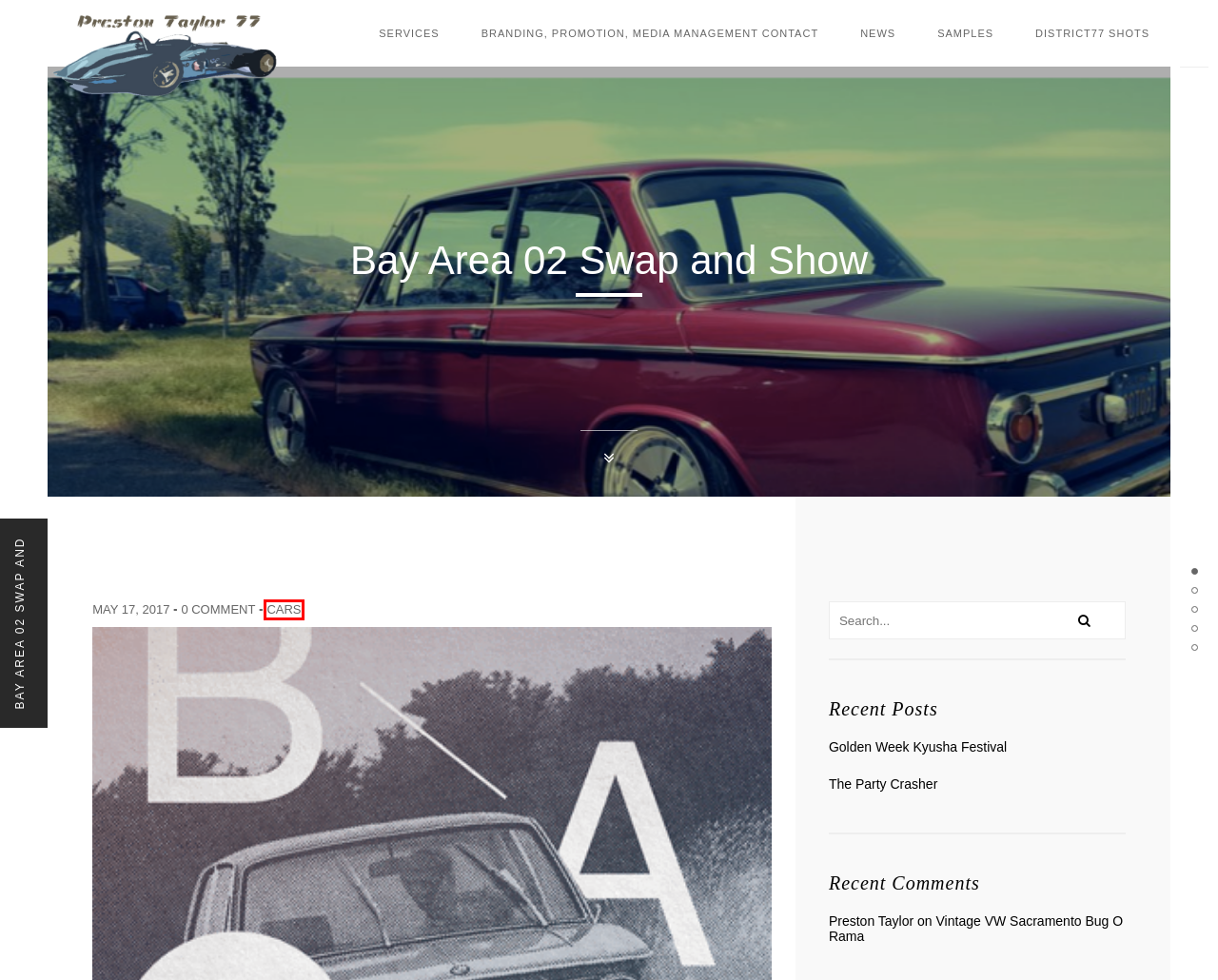Assess the screenshot of a webpage with a red bounding box and determine which webpage description most accurately matches the new page after clicking the element within the red box. Here are the options:
A. May 17, 2017 – Preston Taylor 77
B. Cars – Preston Taylor 77
C. Services – Preston Taylor 77
D. The Party Crasher – Preston Taylor 77
E. News – Preston Taylor 77
F. Golden Week Kyusha Festival – Preston Taylor 77
G. Vintage VW Sacramento Bug O Rama – Preston Taylor 77
H. Contact 2 – Preston Taylor 77

B